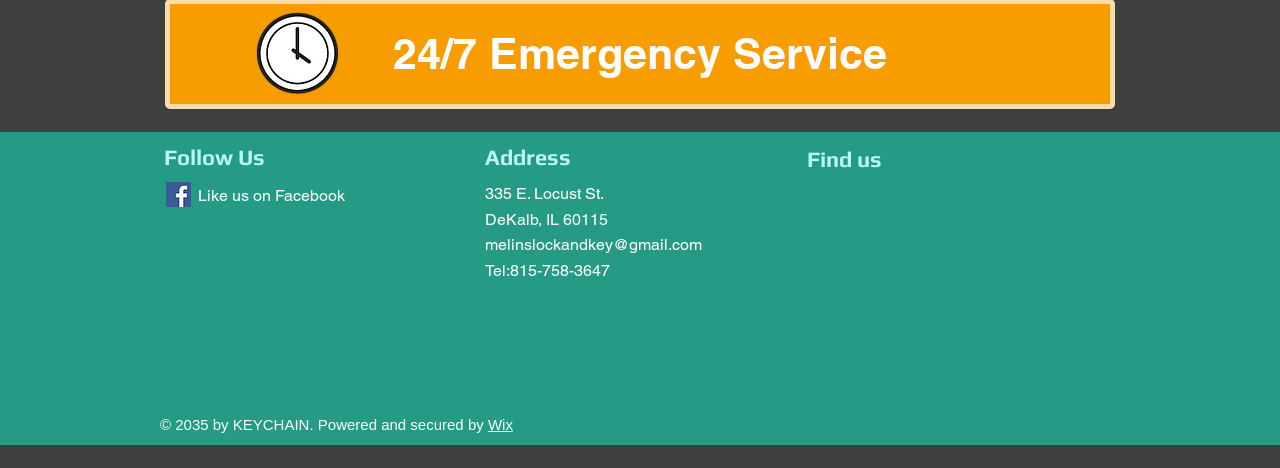What is the email address of the business?
Provide a detailed answer to the question using information from the image.

I found the email address by looking at the 'Address' section, where it lists 'melinslockandkey@gmail.com' as the email address.